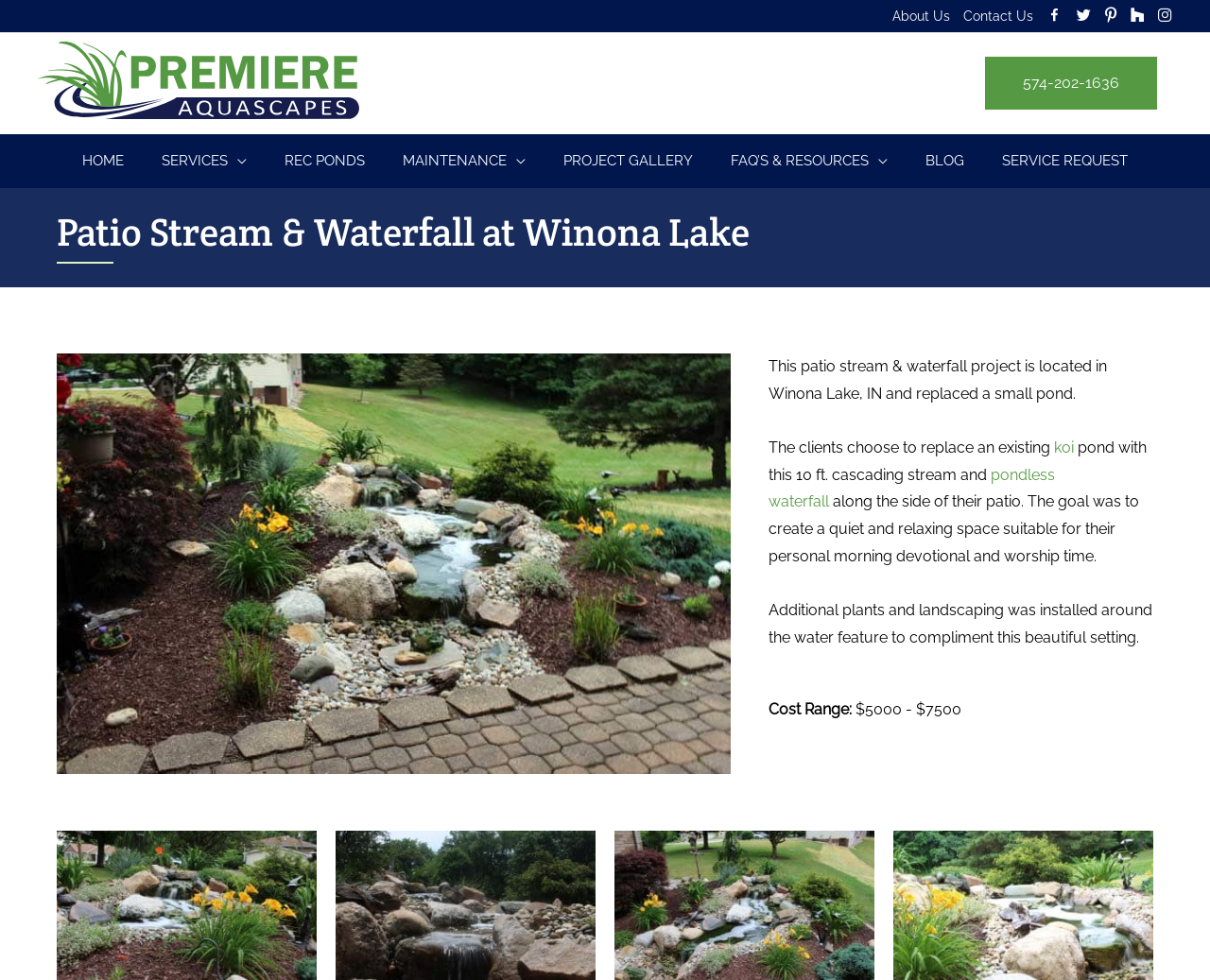Please mark the clickable region by giving the bounding box coordinates needed to complete this instruction: "View Premiere Aquascapes".

[0.031, 0.071, 0.297, 0.09]